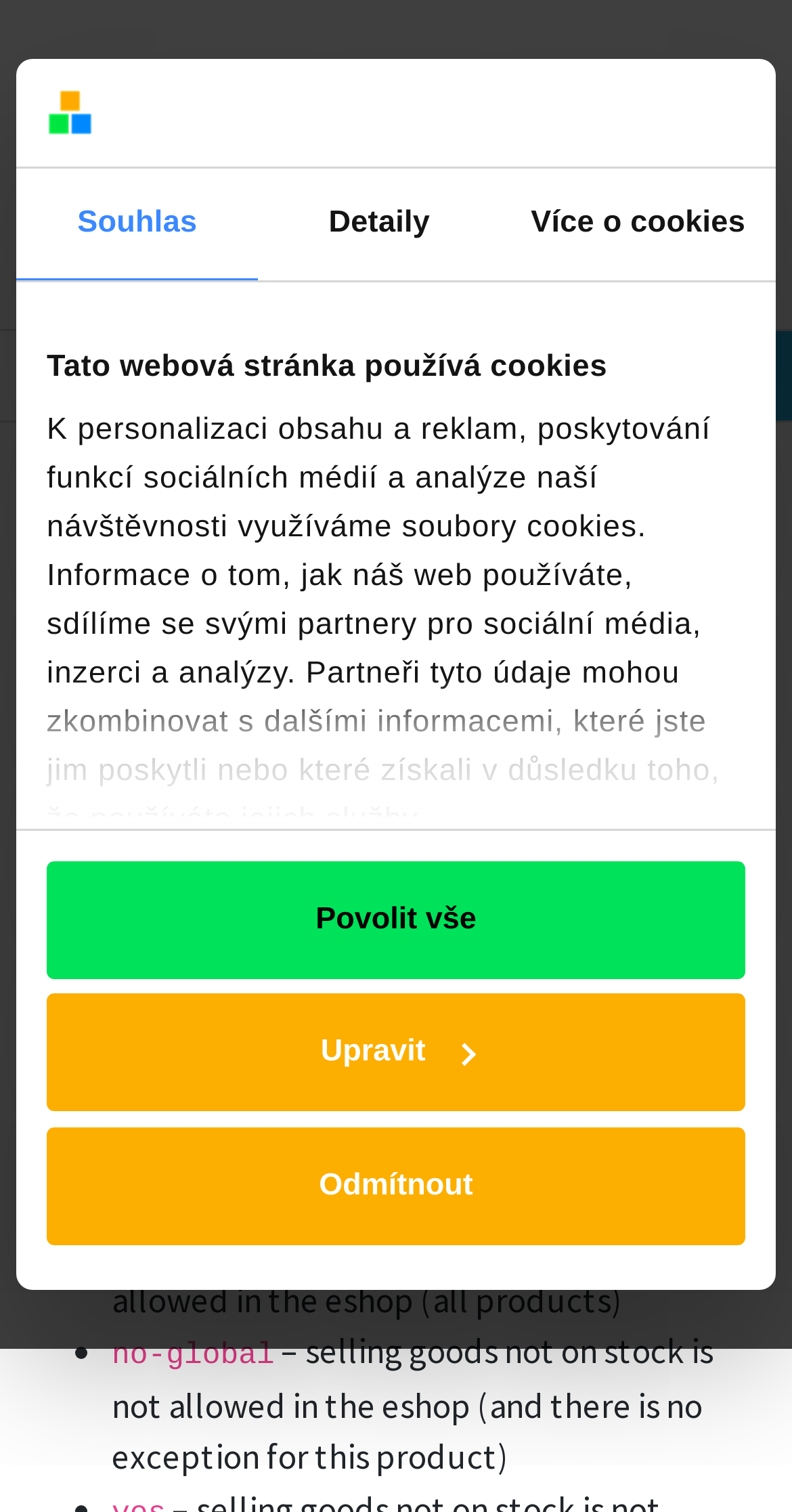Please locate and generate the primary heading on this webpage.

Negative stock in Product detail